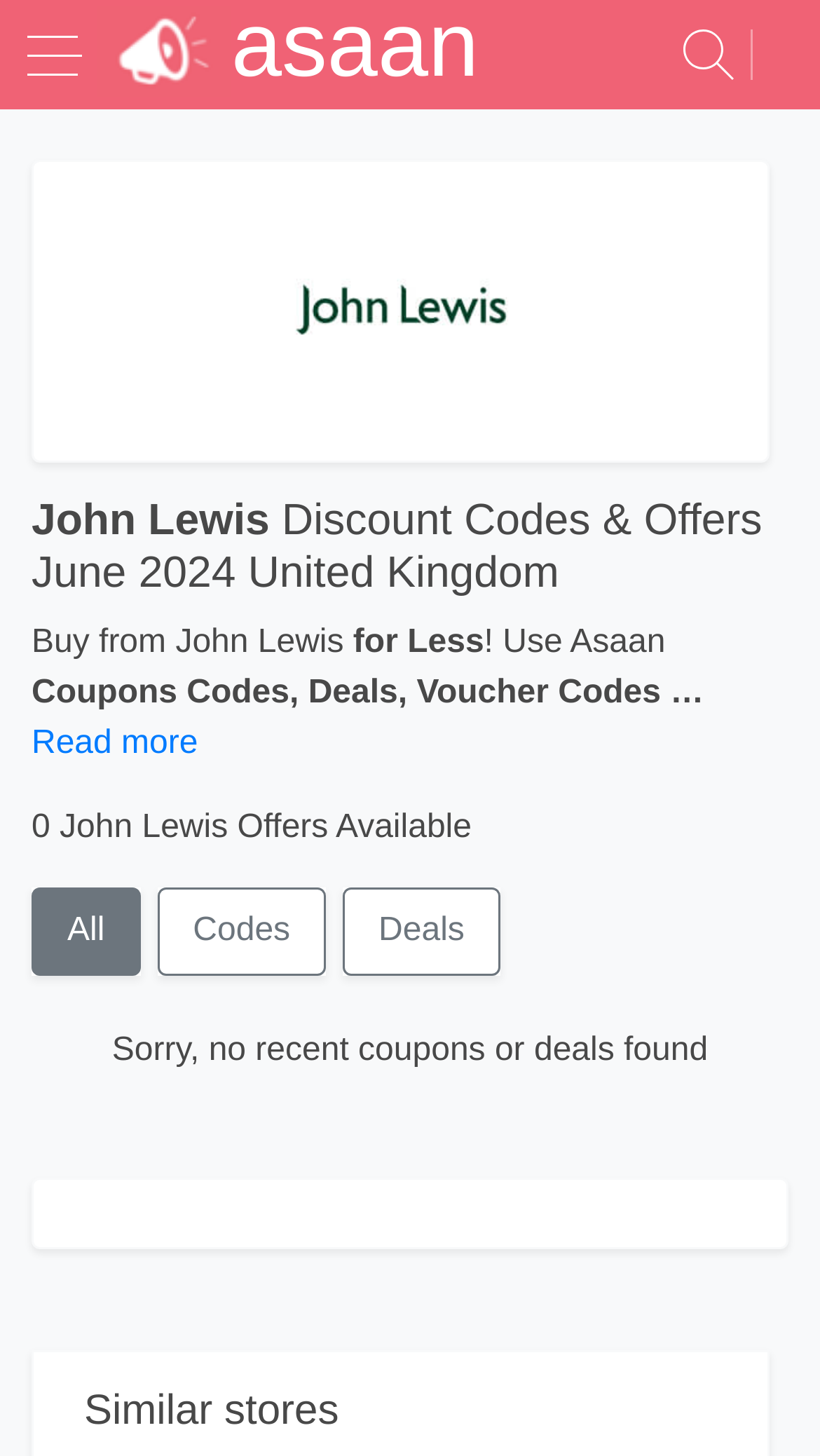Answer the question briefly using a single word or phrase: 
What types of deals are available?

Codes, Deals